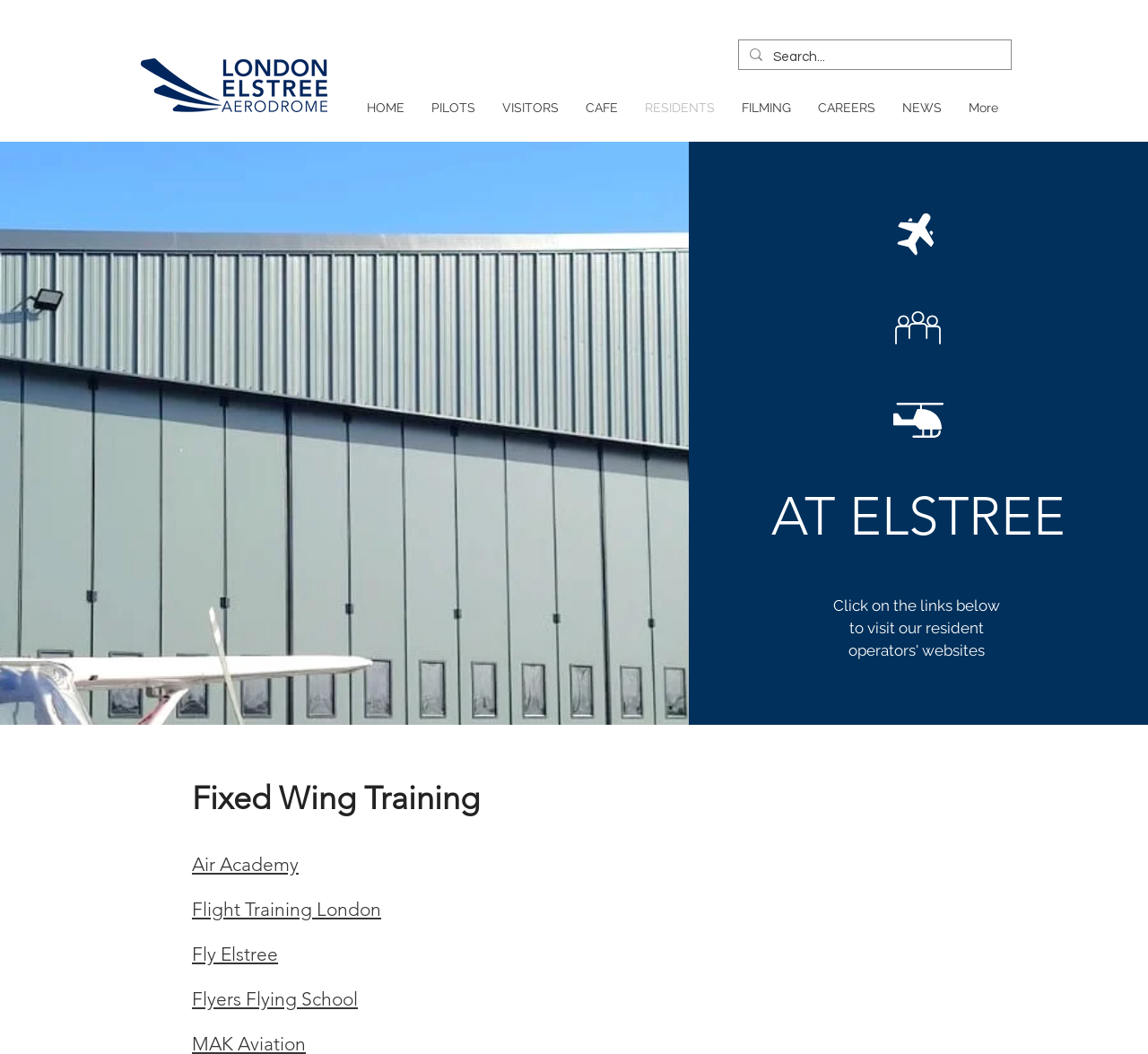Locate the bounding box coordinates of the element that should be clicked to fulfill the instruction: "Visit the Air Academy website".

[0.167, 0.81, 0.26, 0.831]